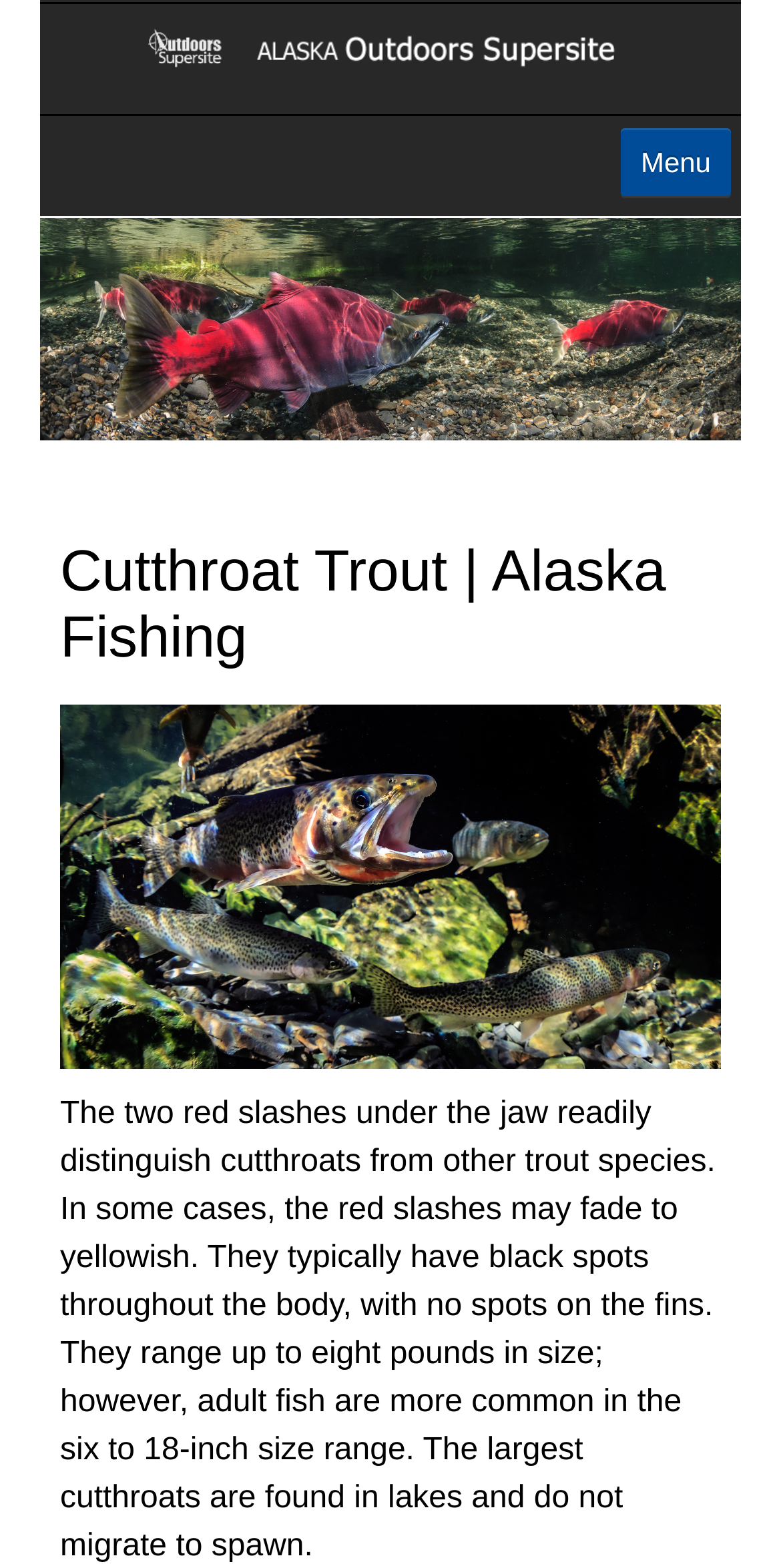Locate the bounding box coordinates of the region to be clicked to comply with the following instruction: "View the image of kline cutthroat". The coordinates must be four float numbers between 0 and 1, in the form [left, top, right, bottom].

[0.077, 0.45, 0.923, 0.681]